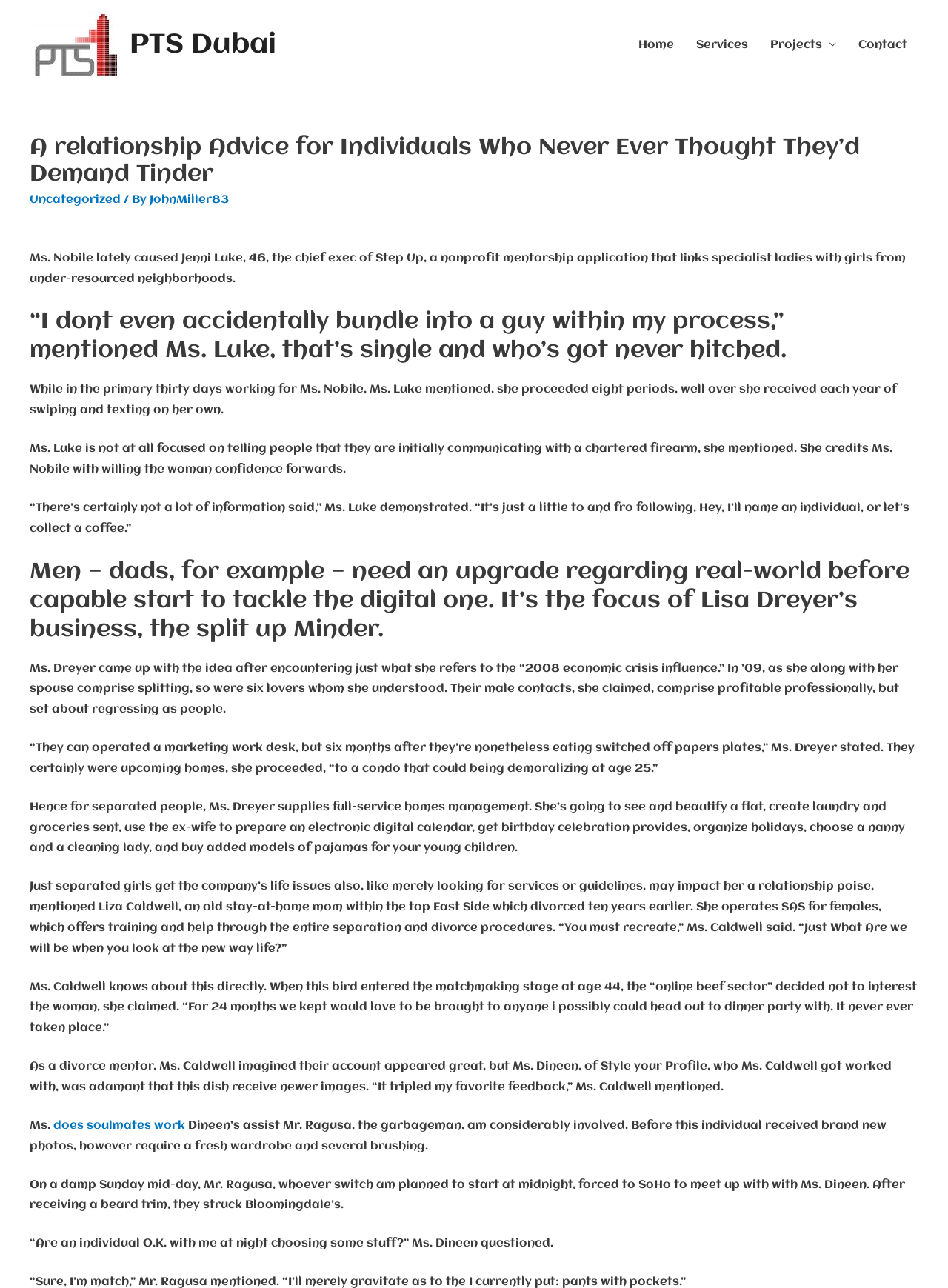What service does Lisa Dreyer's business offer?
Answer briefly with a single word or phrase based on the image.

Full-service home management